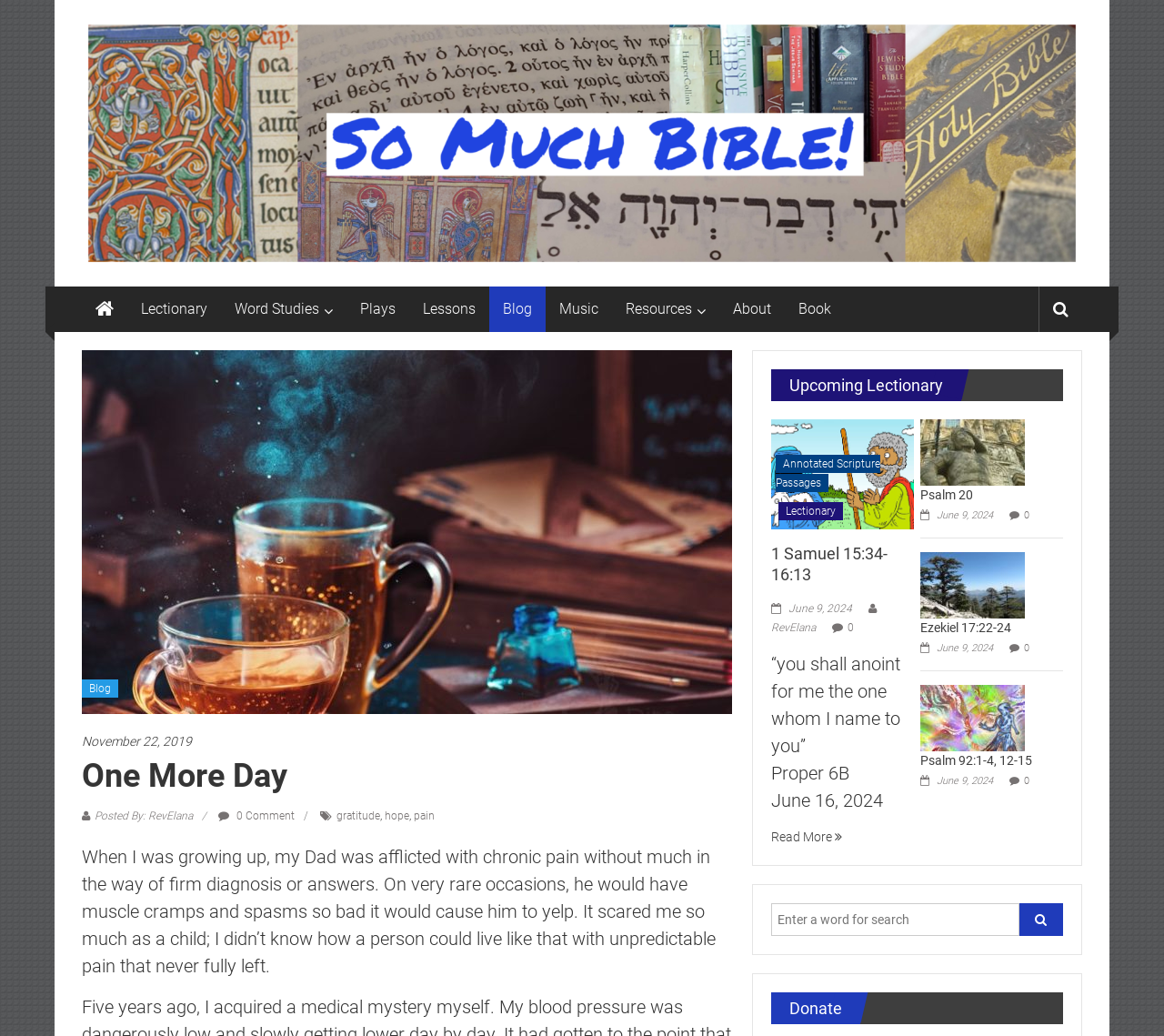Can you identify the bounding box coordinates of the clickable region needed to carry out this instruction: 'Donate to the website'? The coordinates should be four float numbers within the range of 0 to 1, stated as [left, top, right, bottom].

[0.662, 0.958, 0.913, 0.989]